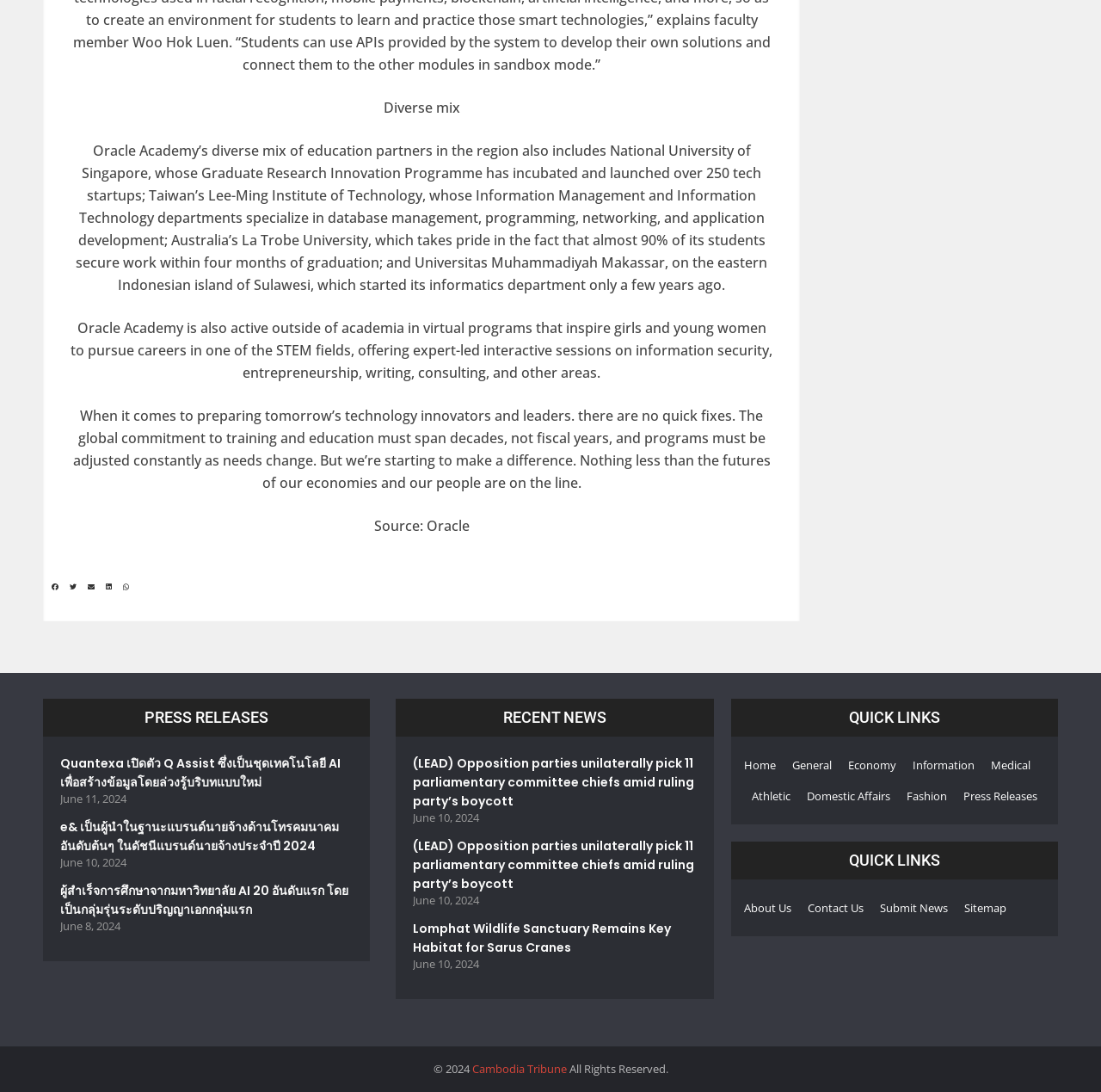How many tech startups has National University of Singapore launched?
Using the image as a reference, answer the question in detail.

According to the first paragraph, National University of Singapore, one of Oracle Academy's education partners, has incubated and launched over 250 tech startups.